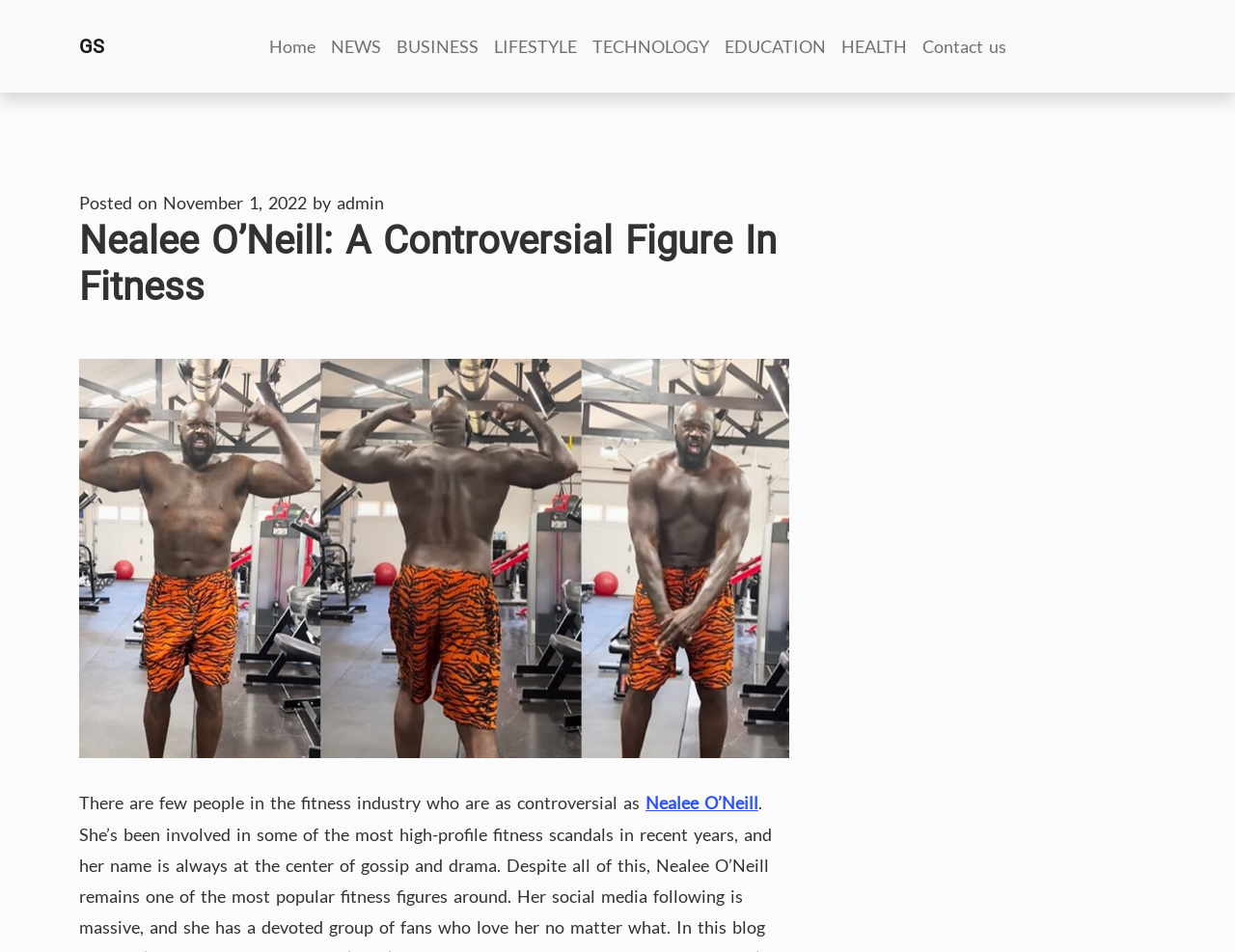Extract the bounding box coordinates of the UI element described by: "LIFESTYLE". The coordinates should include four float numbers ranging from 0 to 1, e.g., [left, top, right, bottom].

[0.394, 0.024, 0.473, 0.073]